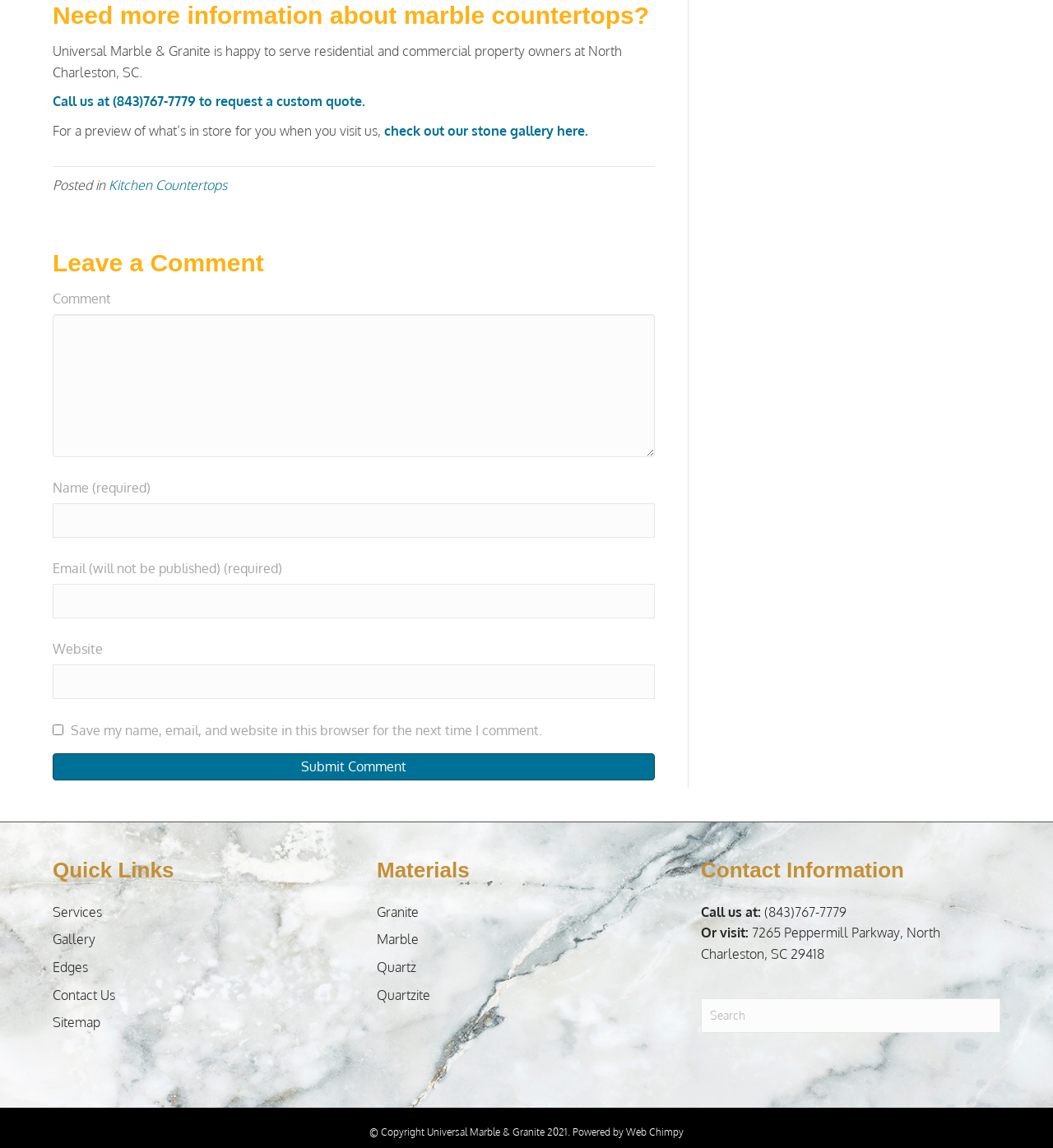Determine the bounding box coordinates of the clickable region to follow the instruction: "Call us at (843)767-7779".

[0.05, 0.074, 0.347, 0.088]